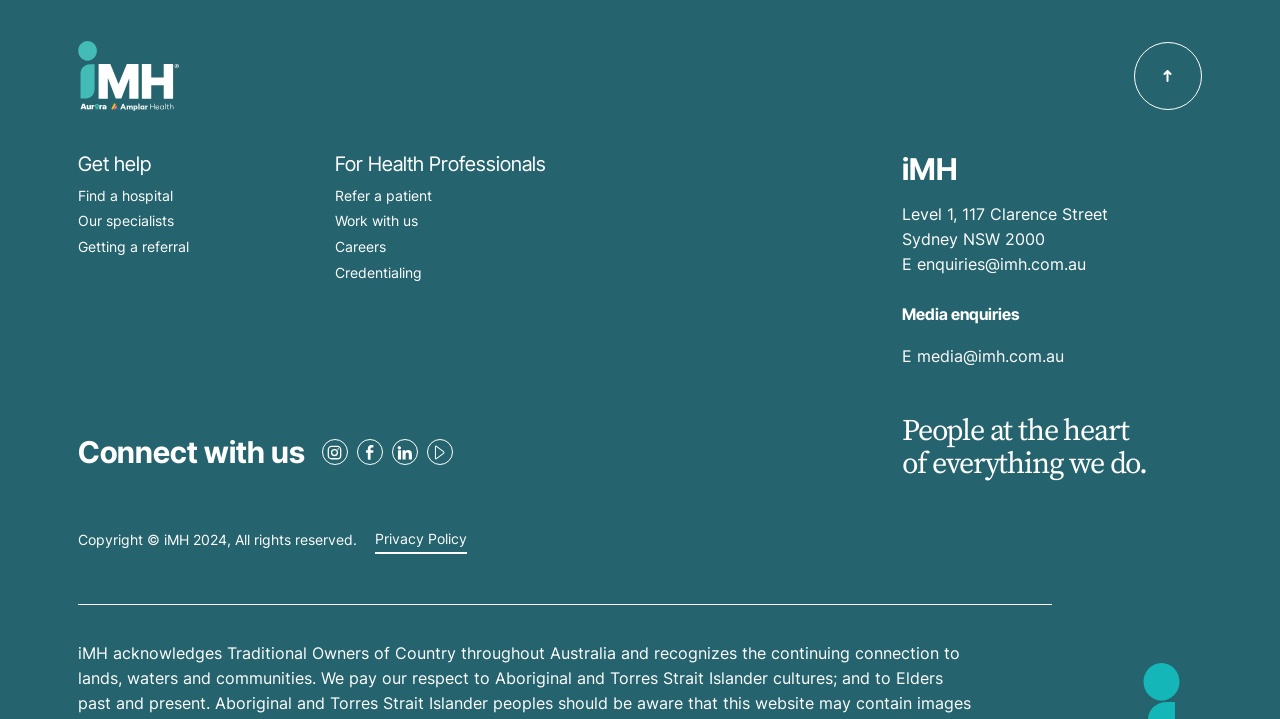Provide the bounding box coordinates for the area that should be clicked to complete the instruction: "read testimonials".

None